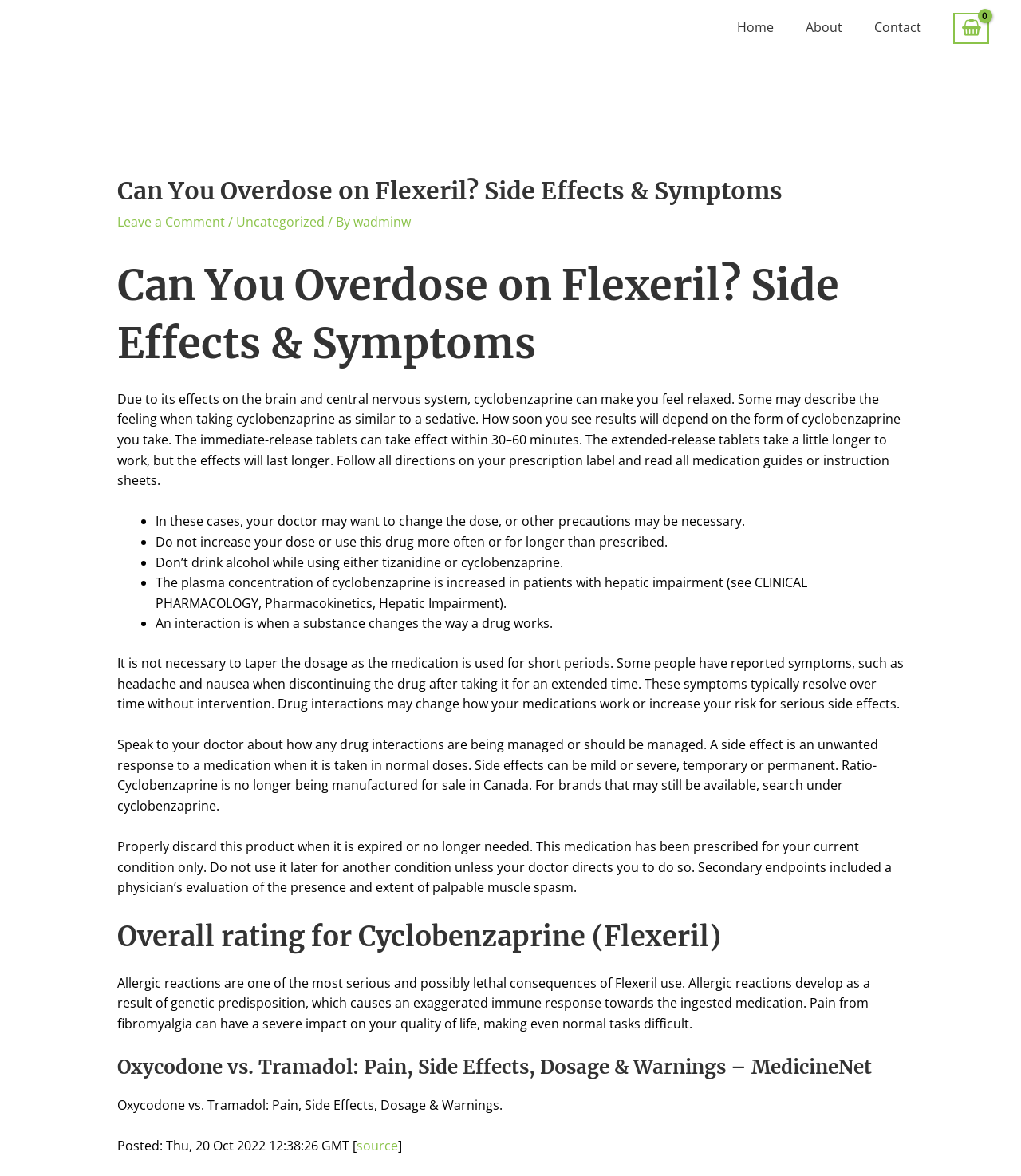Explain the webpage in detail.

This webpage is about the topic "Can You Overdose on Flexeril? Side Effects & Symptoms" and appears to be a blog post. At the top, there is a navigation menu with links to "Home", "About", and "Contact" pages. To the right of the navigation menu, there is a link to view a shopping cart, which is currently empty.

Below the navigation menu, there is a header section with the title of the blog post, "Can You Overdose on Flexeril? Side Effects & Symptoms", and some metadata, including a link to leave a comment, the category "Uncategorized", and the author "wadminw".

The main content of the webpage is a long article about Flexeril, a medication used to treat muscle spasms. The article discusses the effects of Flexeril, how it works, and its potential side effects. It also provides information on drug interactions, allergic reactions, and proper use of the medication.

The article is divided into sections, each with a heading, and includes several bullet points listing precautions and potential interactions. There are no images on the page, but there are several links to other related articles, including one to a page about Oxycodone vs. Tramadol.

At the bottom of the page, there is a section with a heading "Overall rating for Cyclobenzaprine (Flexeril)" and another section with a link to a related article. The page ends with a footer section showing the date and time the article was posted and a link to the source of the article.